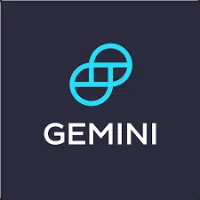Summarize the image with a detailed description that highlights all prominent details.

The image features the logo of Gemini, a well-known cryptocurrency exchange platform. The logo design prominently displays two interlocking shapes that form an abstract representation of the letter "G" in a vibrant blue color against a dark background. Below the icon, the word "GEMINI" is presented in clear, bold typography, emphasizing the brand's identity. Gemini is recognized for its secure and user-friendly environment for buying, selling, and trading cryptocurrencies. The platform caters to both seasoned traders and newcomers, providing tools and resources to develop a robust crypto portfolio.